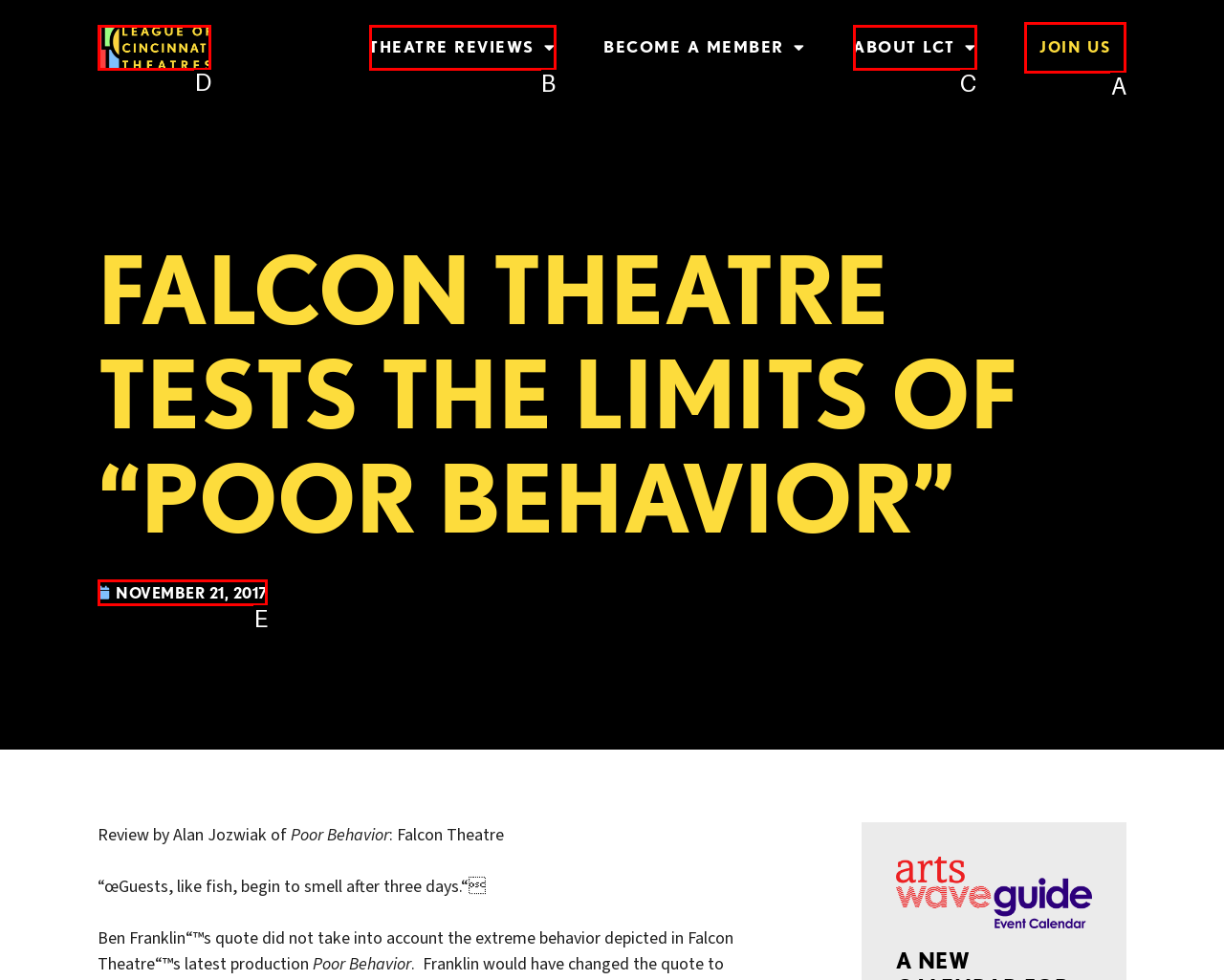Which HTML element among the options matches this description: Theatre Reviews? Answer with the letter representing your choice.

B